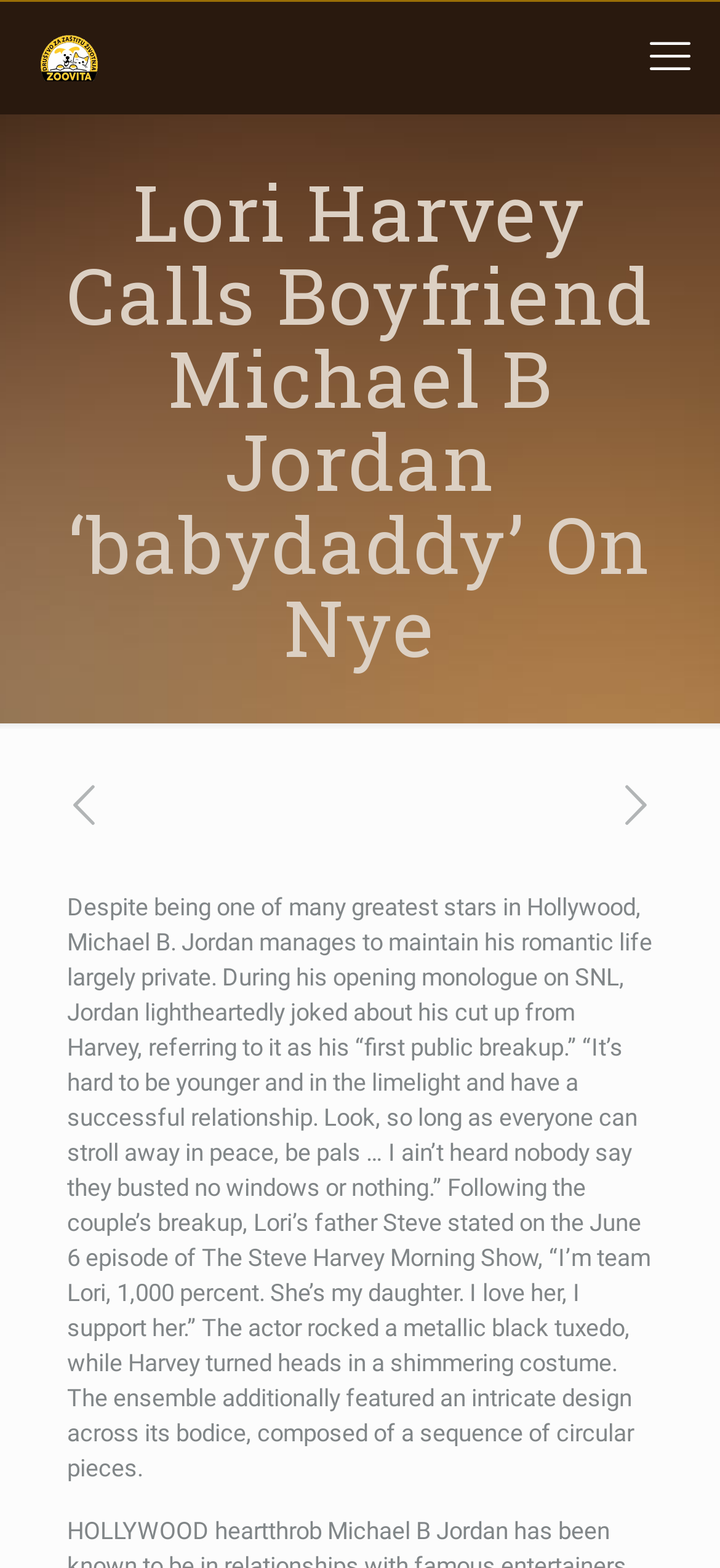Answer this question using a single word or a brief phrase:
What is the platform where Michael B. Jordan joked about his breakup?

SNL